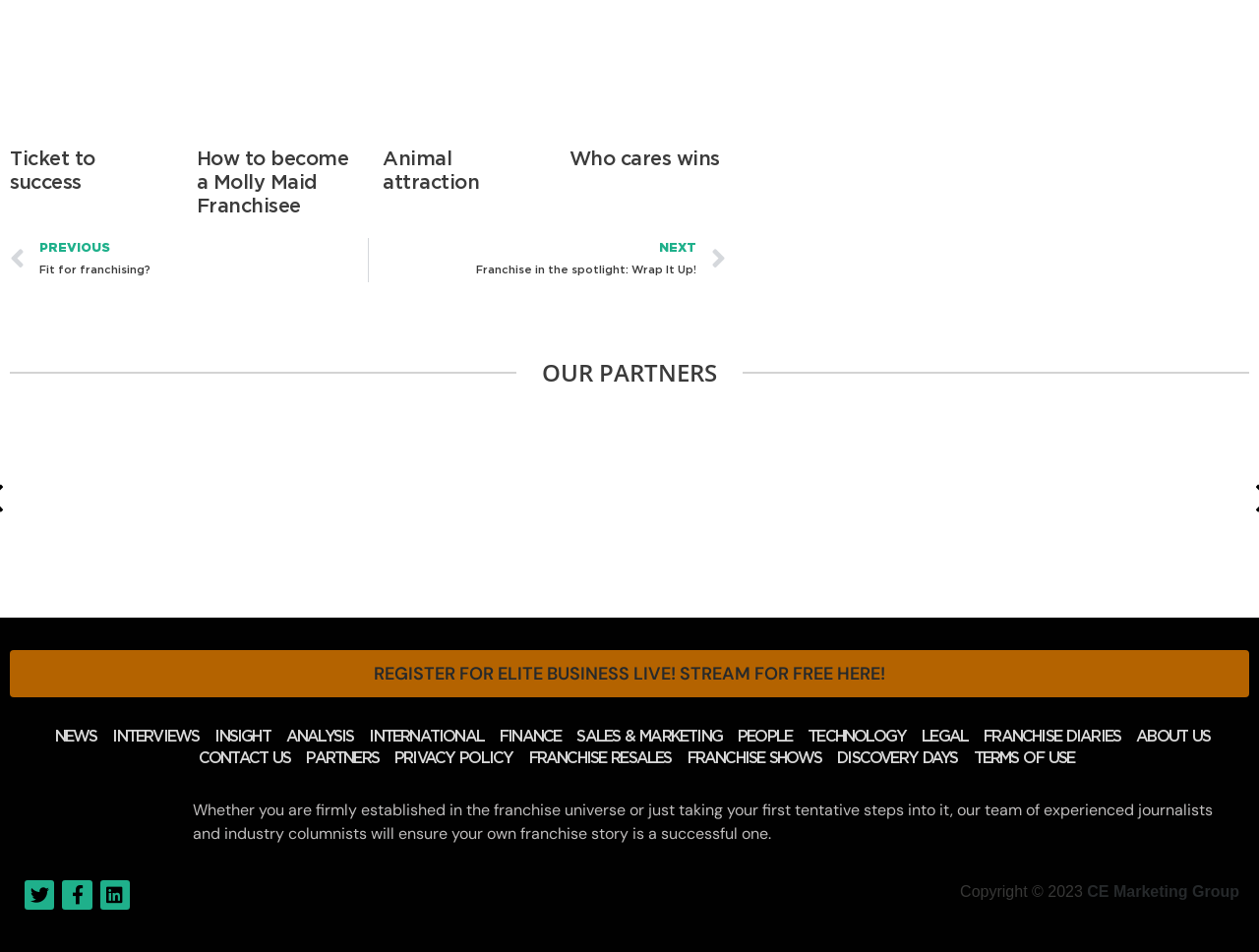What is the section 'OUR PARTNERS' about?
Based on the visual information, provide a detailed and comprehensive answer.

The section 'OUR PARTNERS' is likely about the partners or sponsors of the webpage or the franchise business. The presence of the word 'PARTNERS' in the section heading suggests that this section is about showcasing the partners or collaborators of the business.